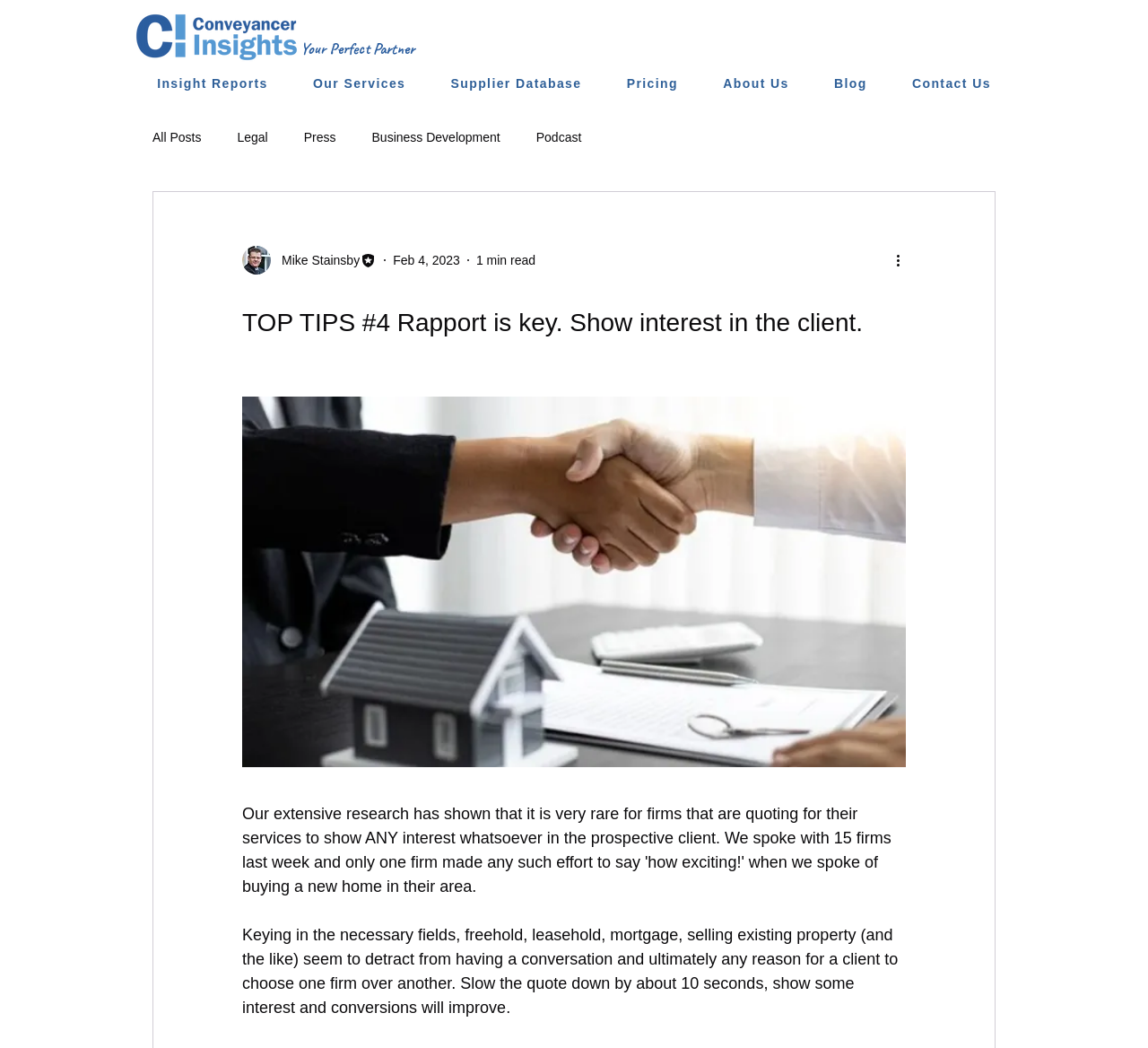Please identify the bounding box coordinates of the clickable element to fulfill the following instruction: "Go to Insight Reports". The coordinates should be four float numbers between 0 and 1, i.e., [left, top, right, bottom].

[0.117, 0.073, 0.253, 0.088]